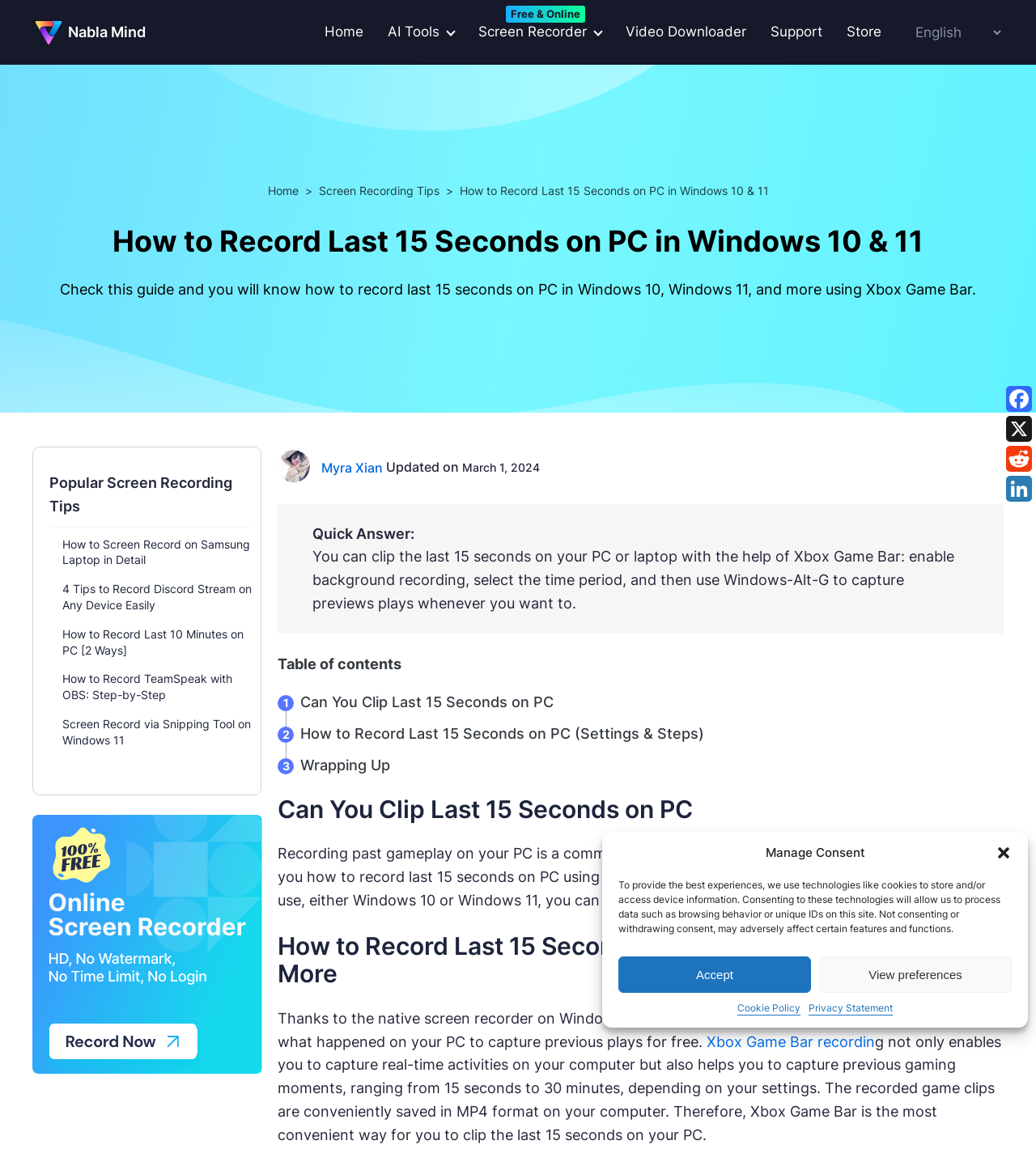Based on the element description Nabla Mind, identify the bounding box of the UI element in the given webpage screenshot. The coordinates should be in the format (top-left x, top-left y, bottom-right x, bottom-right y) and must be between 0 and 1.

[0.066, 0.02, 0.141, 0.035]